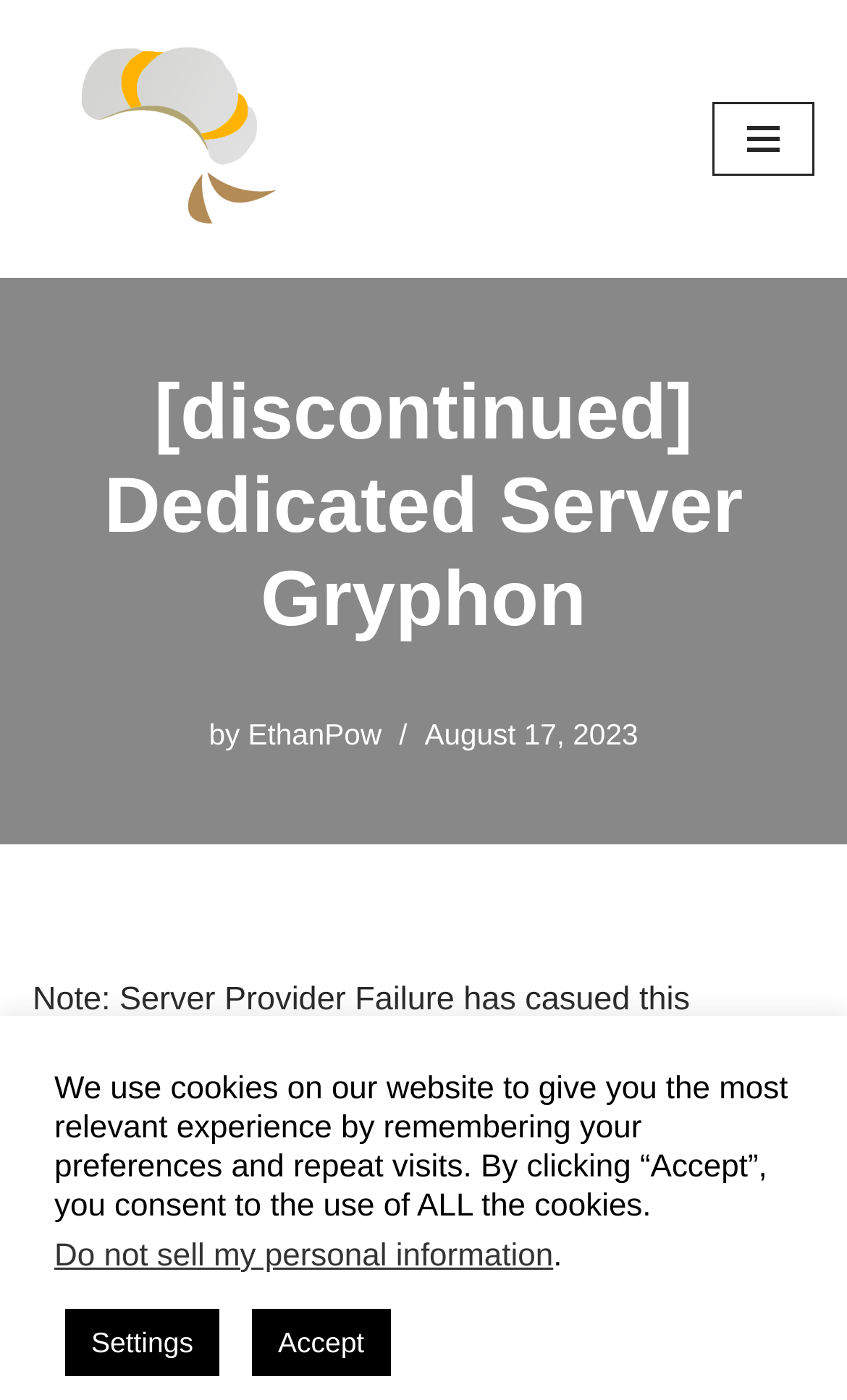Answer the question with a brief word or phrase:
Is the navigation menu expanded?

False